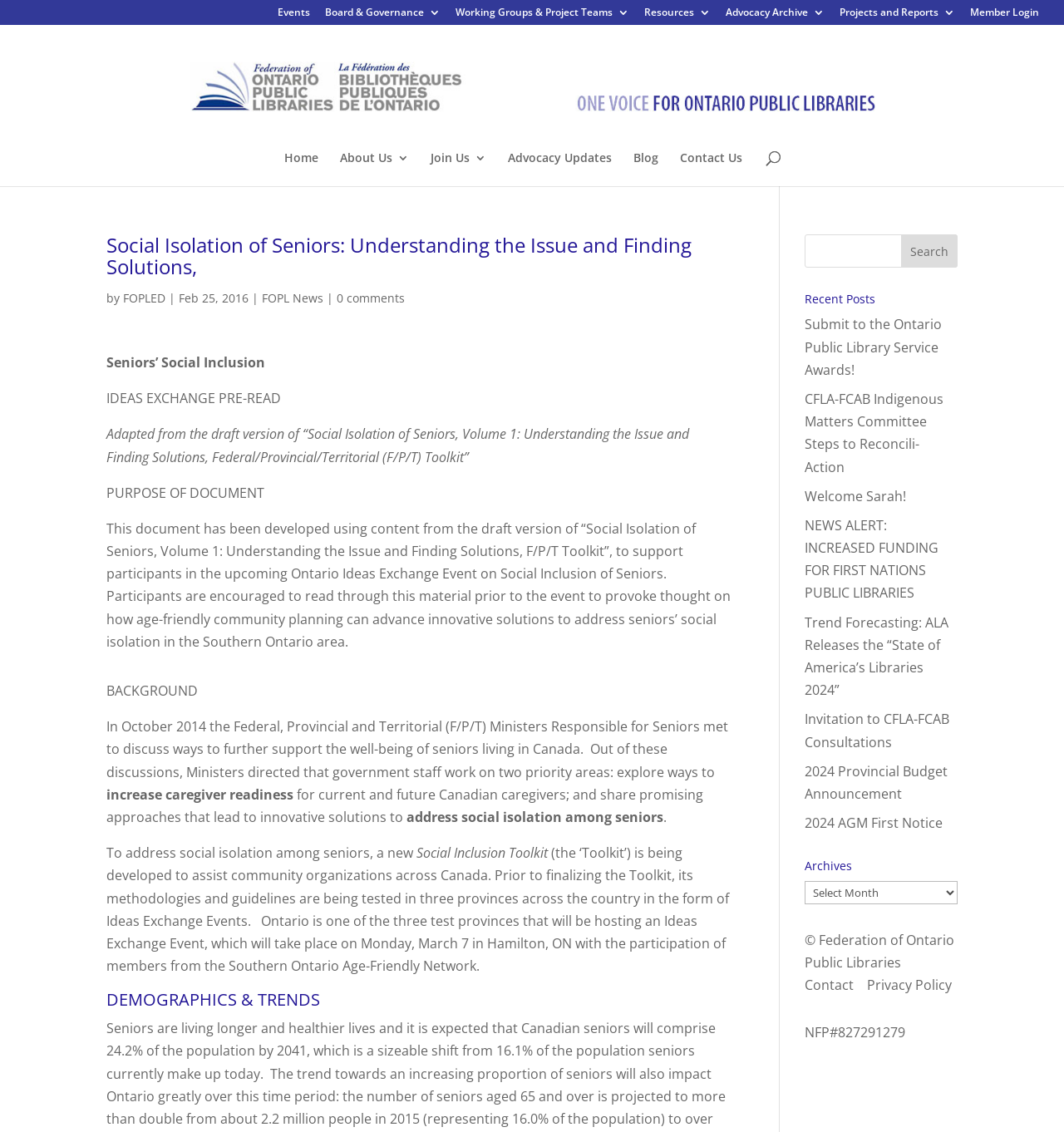Please provide a comprehensive answer to the question based on the screenshot: What is the name of the organization?

I found the answer by looking at the top-left corner of the webpage, where the logo and name of the organization are displayed. The name 'Federation of Ontario Public Libraries' is written in text next to the logo.